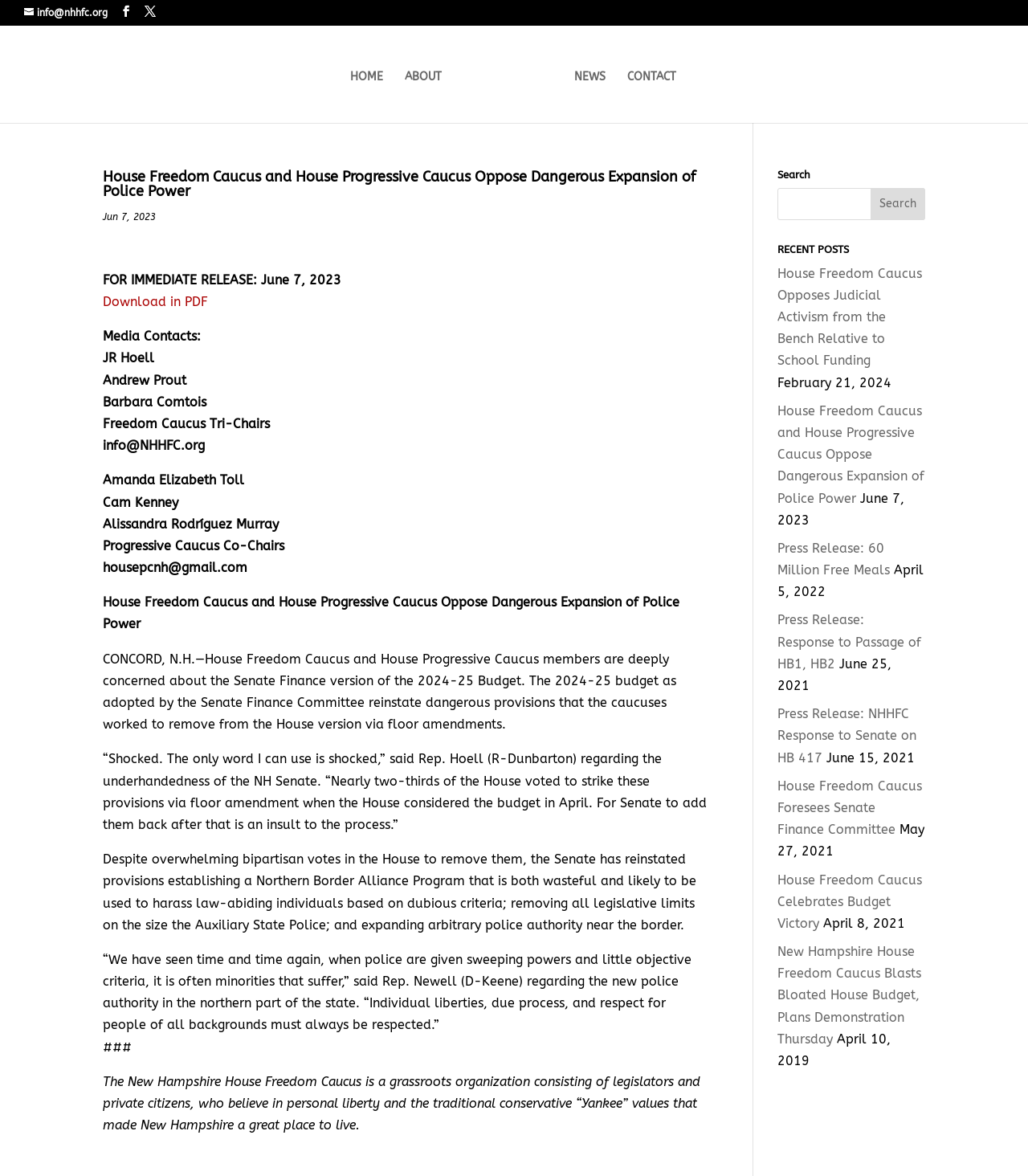Reply to the question with a single word or phrase:
What is the name of the organization?

NH House Freedom Caucus